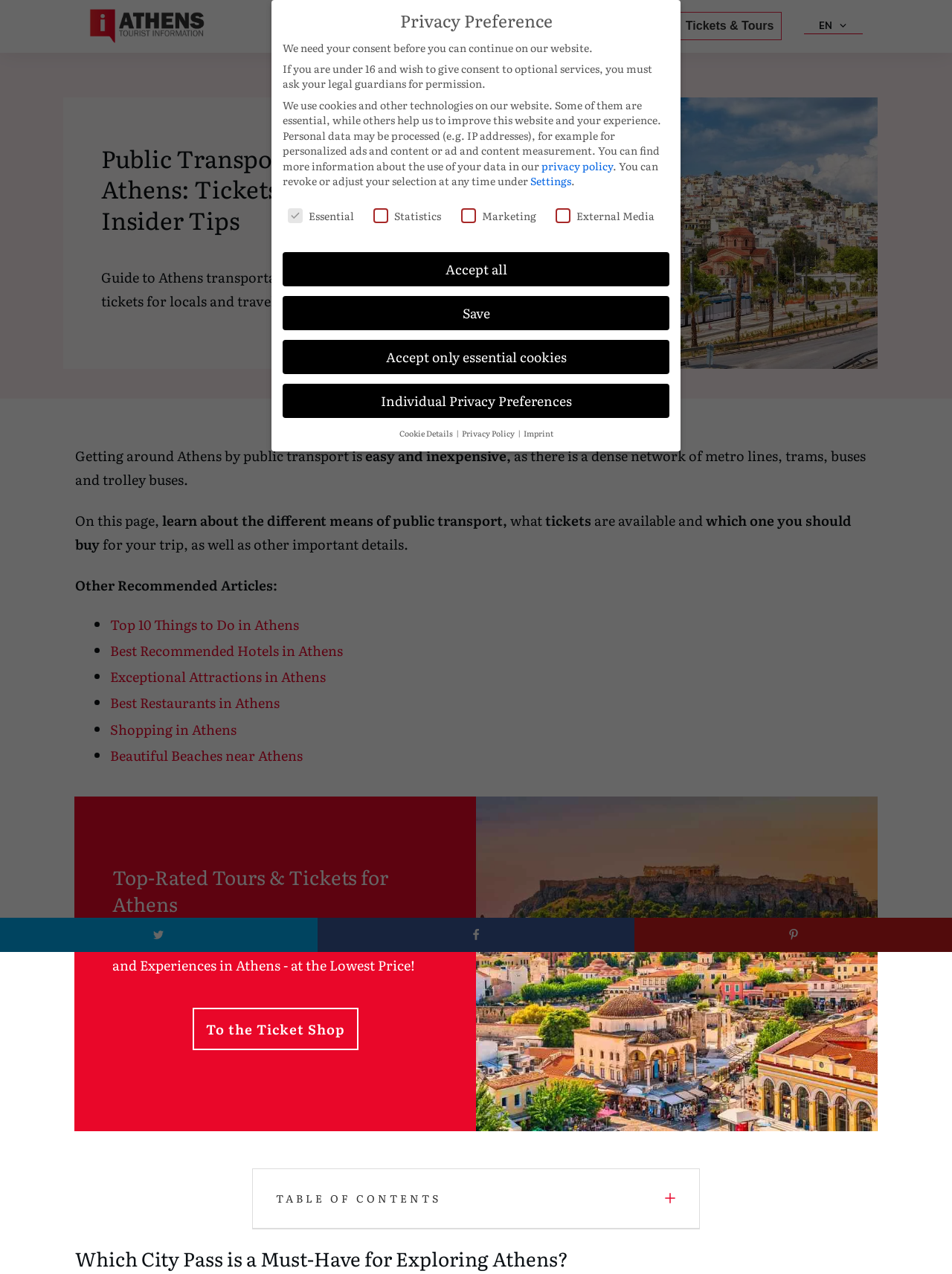Utilize the information from the image to answer the question in detail:
How many types of city passes are discussed on this webpage?

Based on the webpage content, I can see that only one type of city pass is discussed, which is the city pass for exploring Athens. The heading 'Which City Pass is a Must-Have for Exploring Athens?' suggests that there is only one type of city pass being discussed.